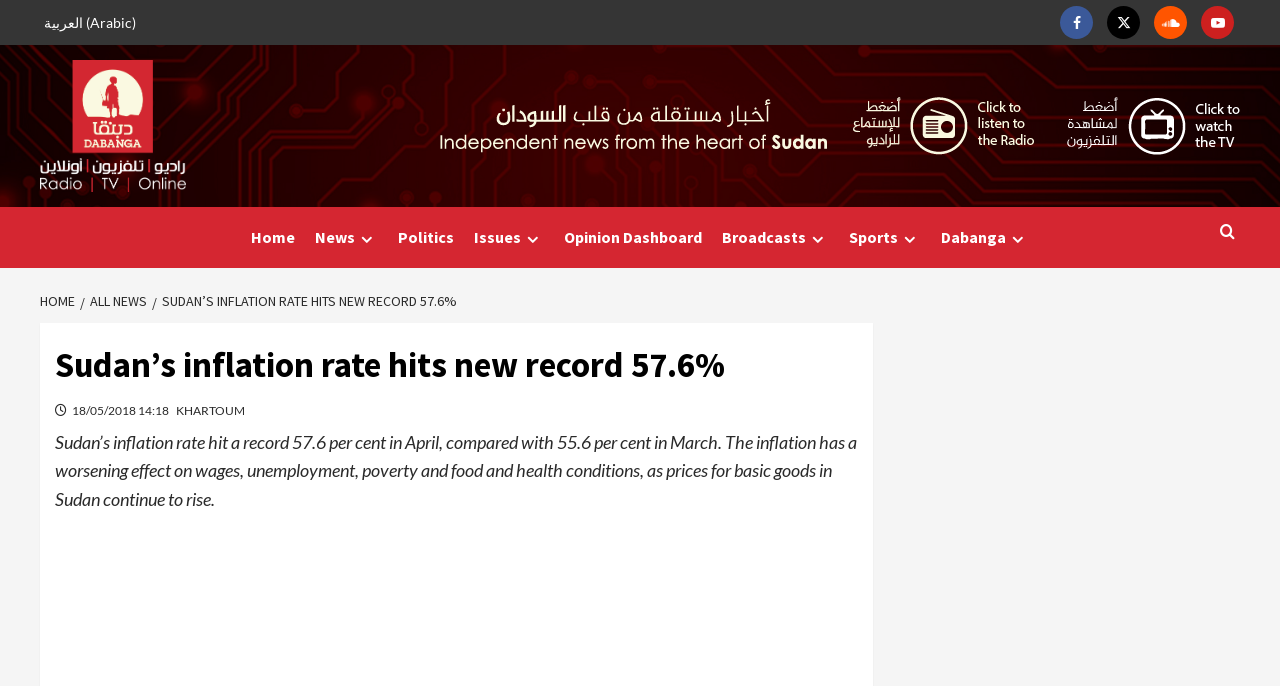Determine the bounding box coordinates of the region that needs to be clicked to achieve the task: "Read news about Sudan’s inflation rate".

[0.043, 0.501, 0.67, 0.567]